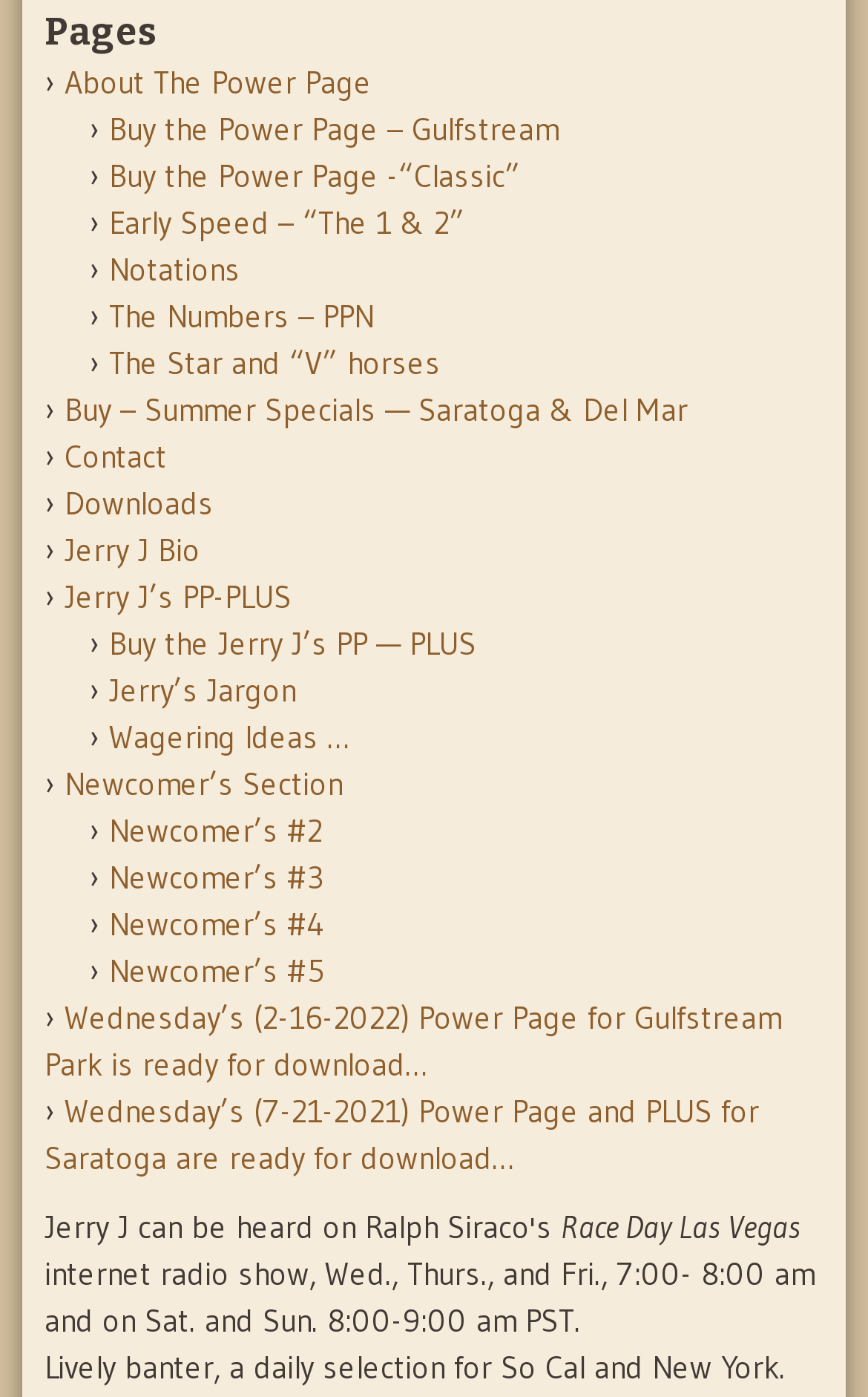What is the name of the radio show mentioned on this webpage? Analyze the screenshot and reply with just one word or a short phrase.

Race Day Las Vegas